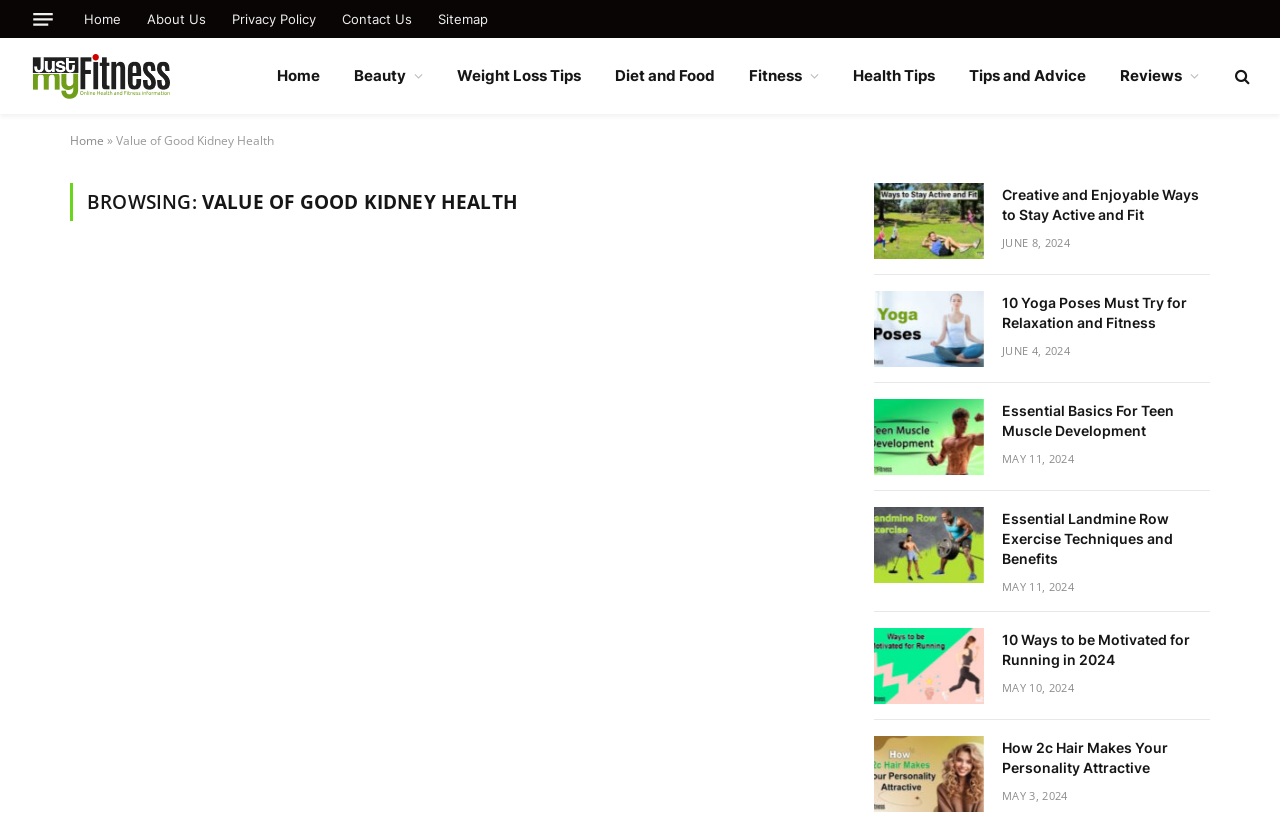What is the date of the second article?
Analyze the screenshot and provide a detailed answer to the question.

The second article section has a time element with the text 'JUNE 4, 2024', which indicates the date of the second article.